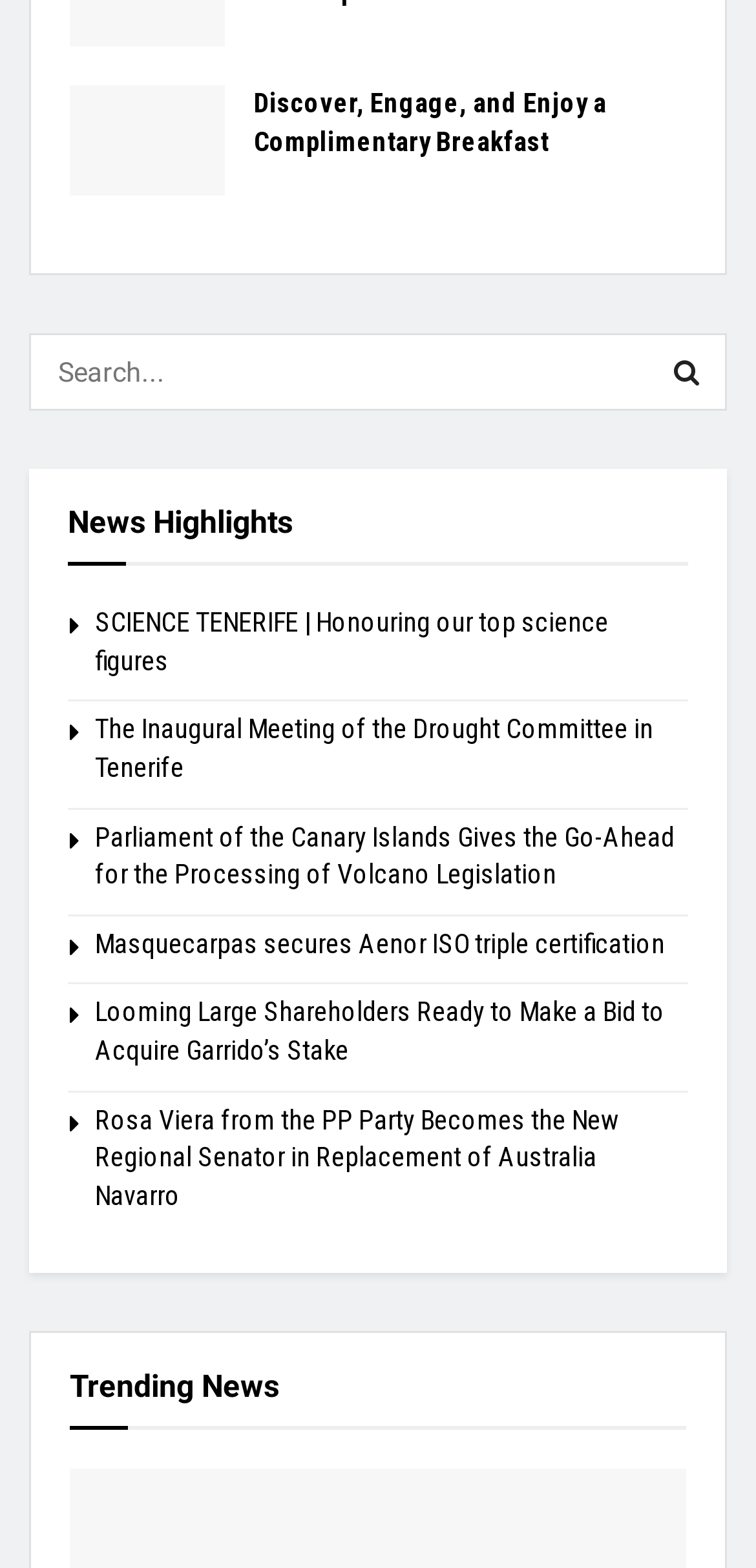Identify the bounding box coordinates of the section that should be clicked to achieve the task described: "Subscribe to the newsletter".

None